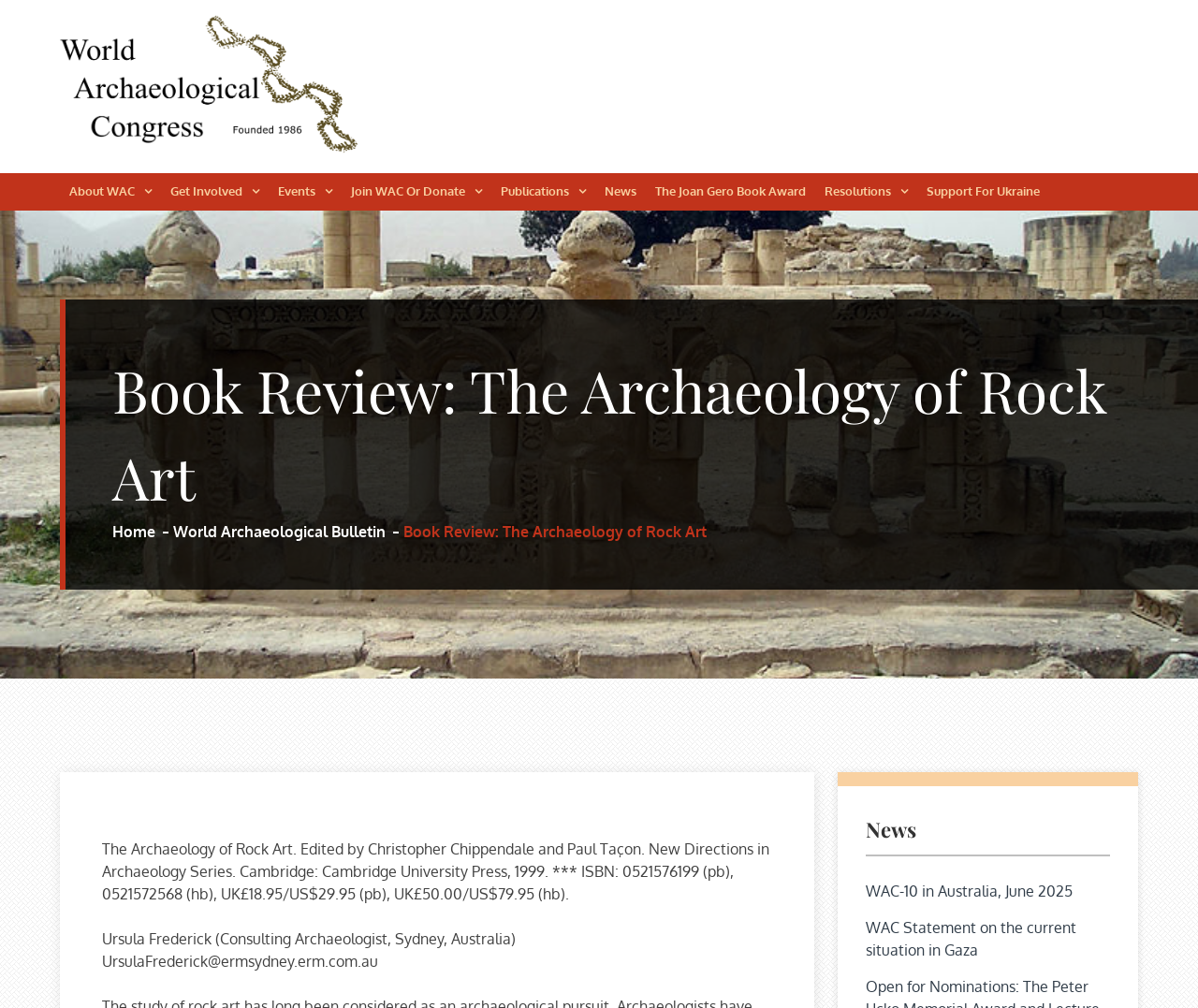Find the bounding box coordinates of the element I should click to carry out the following instruction: "Click on the World Archaeological Congress link".

[0.05, 0.133, 0.3, 0.151]